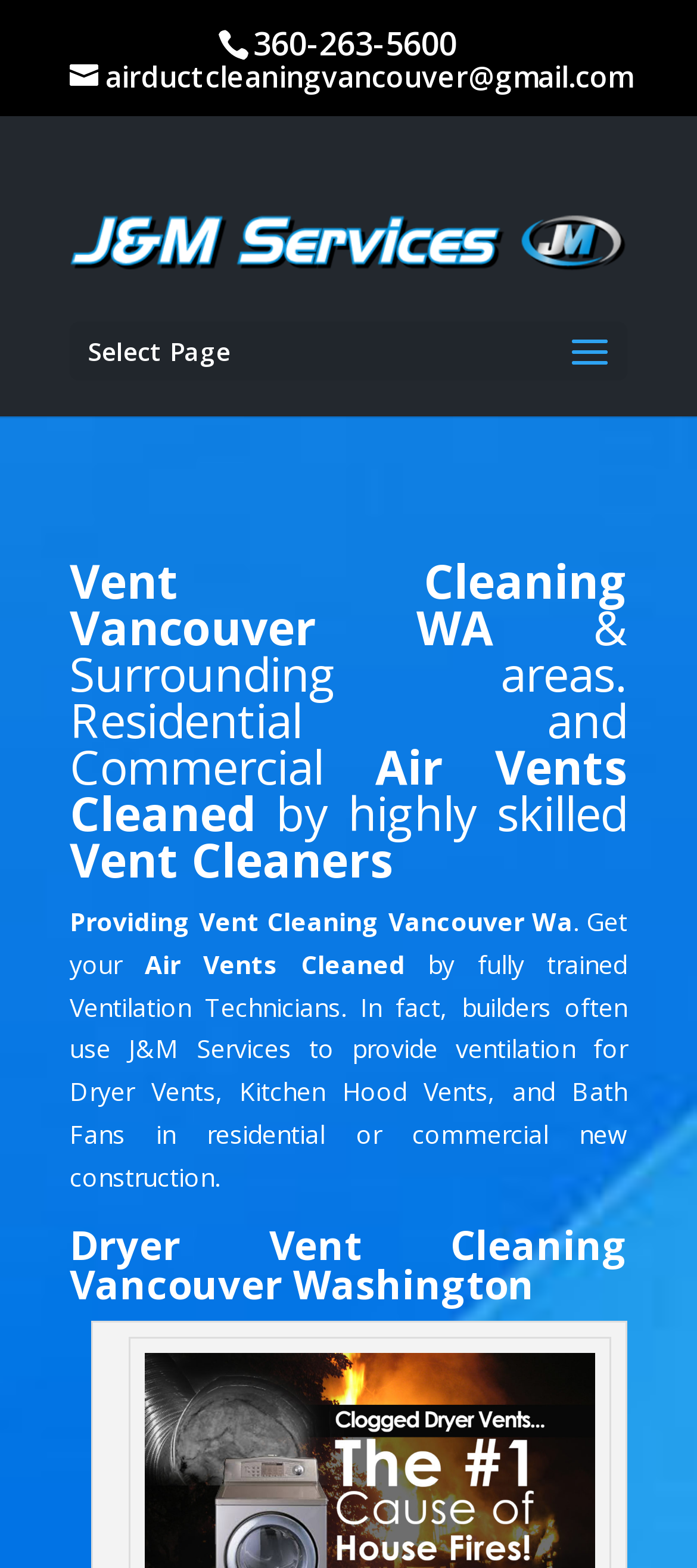Please answer the following query using a single word or phrase: 
What type of ventilation services are provided?

Dryer Vents, Kitchen Hood Vents, and Bath Fans